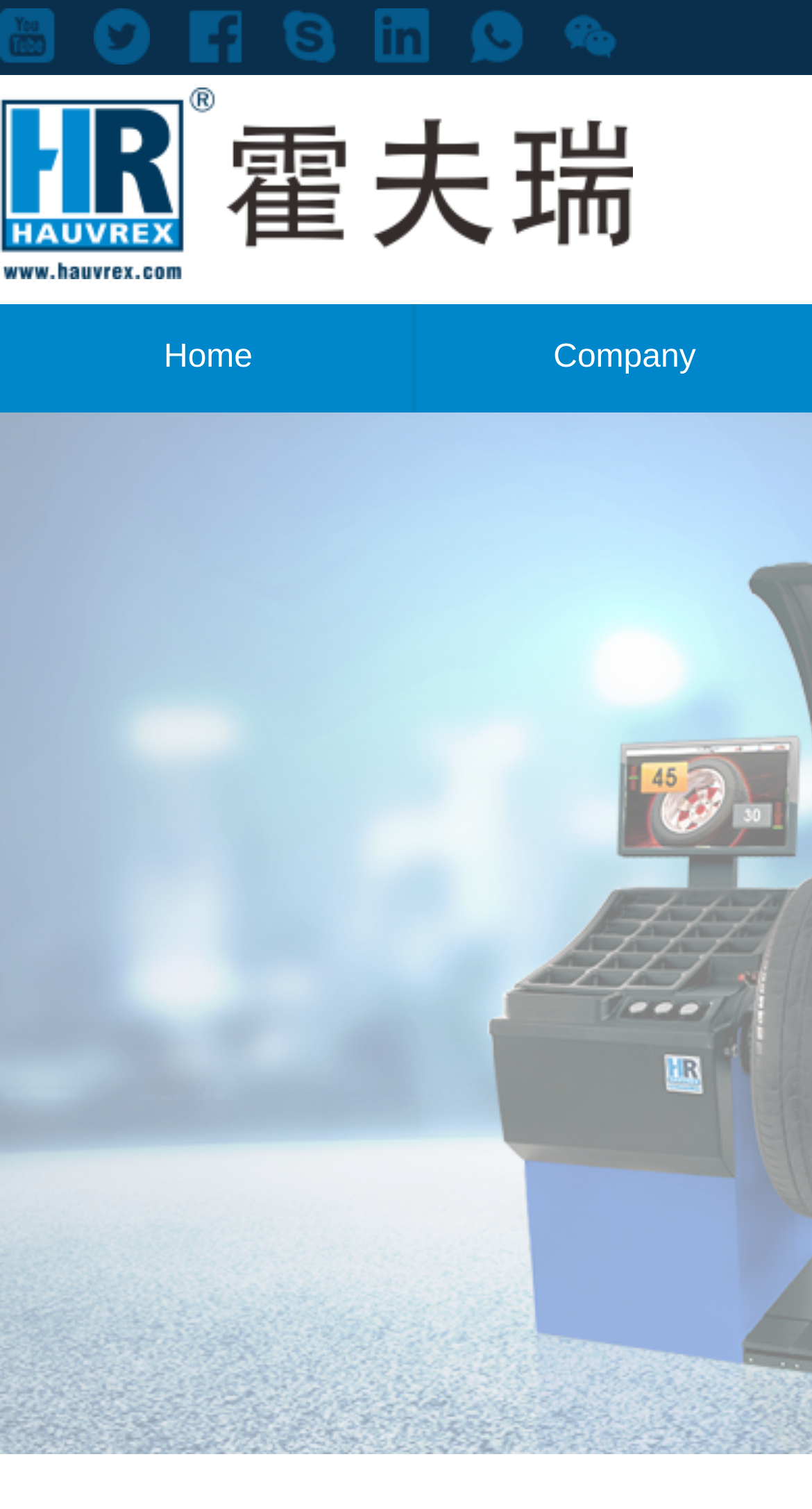Identify the bounding box coordinates of the section that should be clicked to achieve the task described: "Visit the Hauvrex homepage".

[0.0, 0.058, 0.779, 0.185]